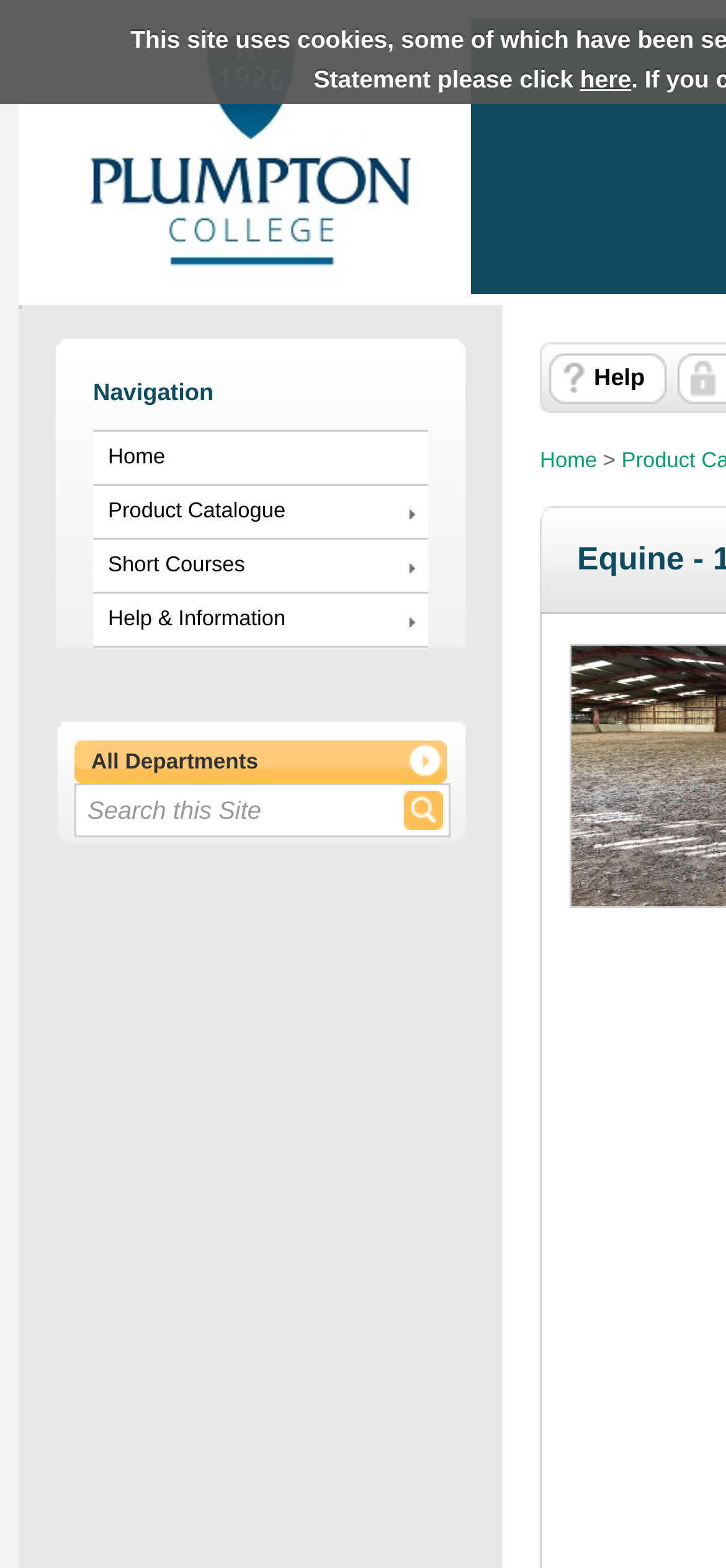What is the purpose of the textbox?
Kindly answer the question with as much detail as you can.

I found a textbox with a label 'Search Facility' and a static text 'Search this Site' nearby, which suggests that the purpose of the textbox is to search the website.